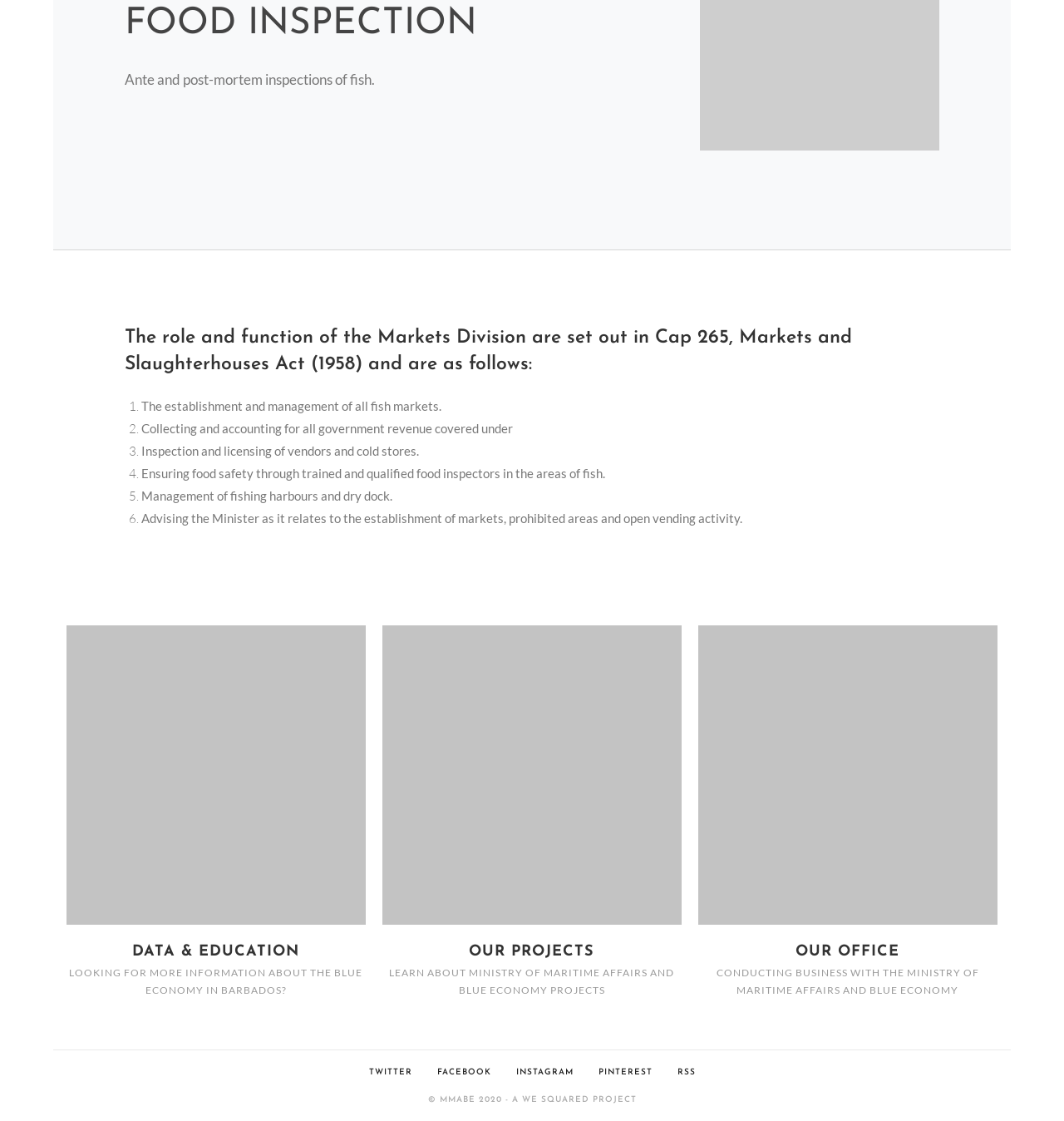Please reply with a single word or brief phrase to the question: 
What can you find information about on this webpage?

Blue Economy in Barbados